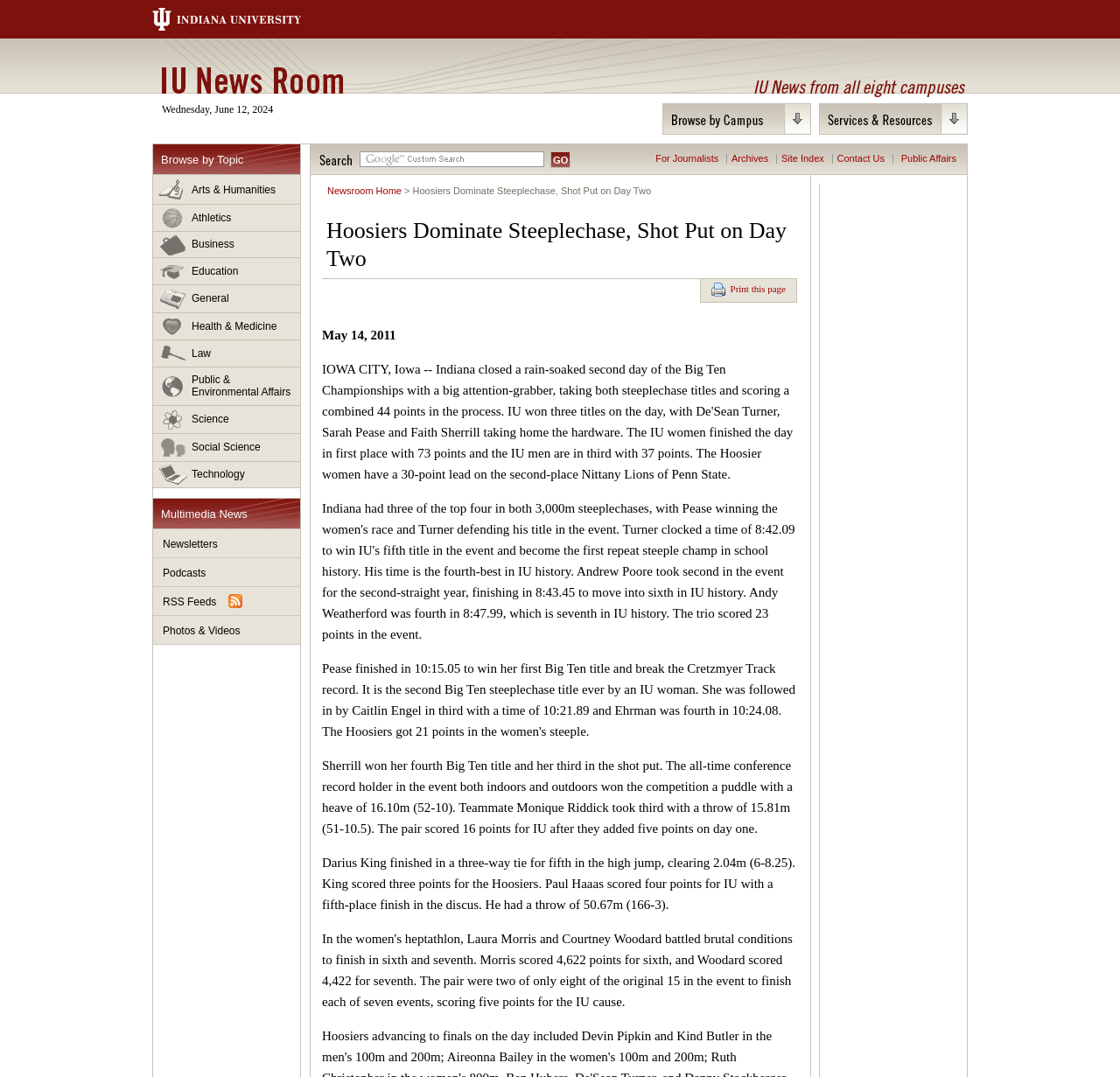Can you show the bounding box coordinates of the region to click on to complete the task described in the instruction: "Search for news"?

[0.285, 0.144, 0.314, 0.154]